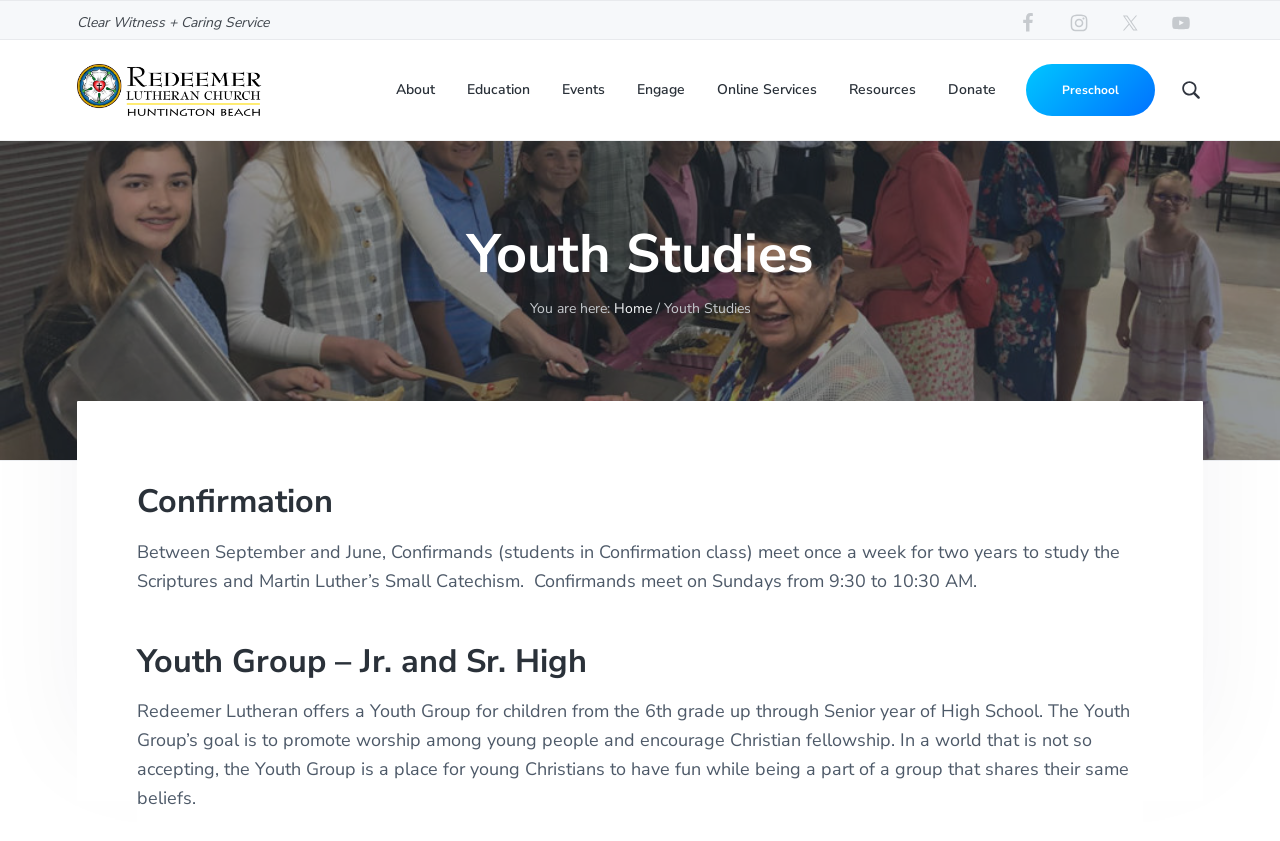What is the purpose of the Youth Group?
Carefully analyze the image and provide a detailed answer to the question.

I found the answer by reading the text under the heading 'Youth Group – Jr. and Sr. High' which states that the Youth Group's goal is to promote worship among young people and encourage Christian fellowship.